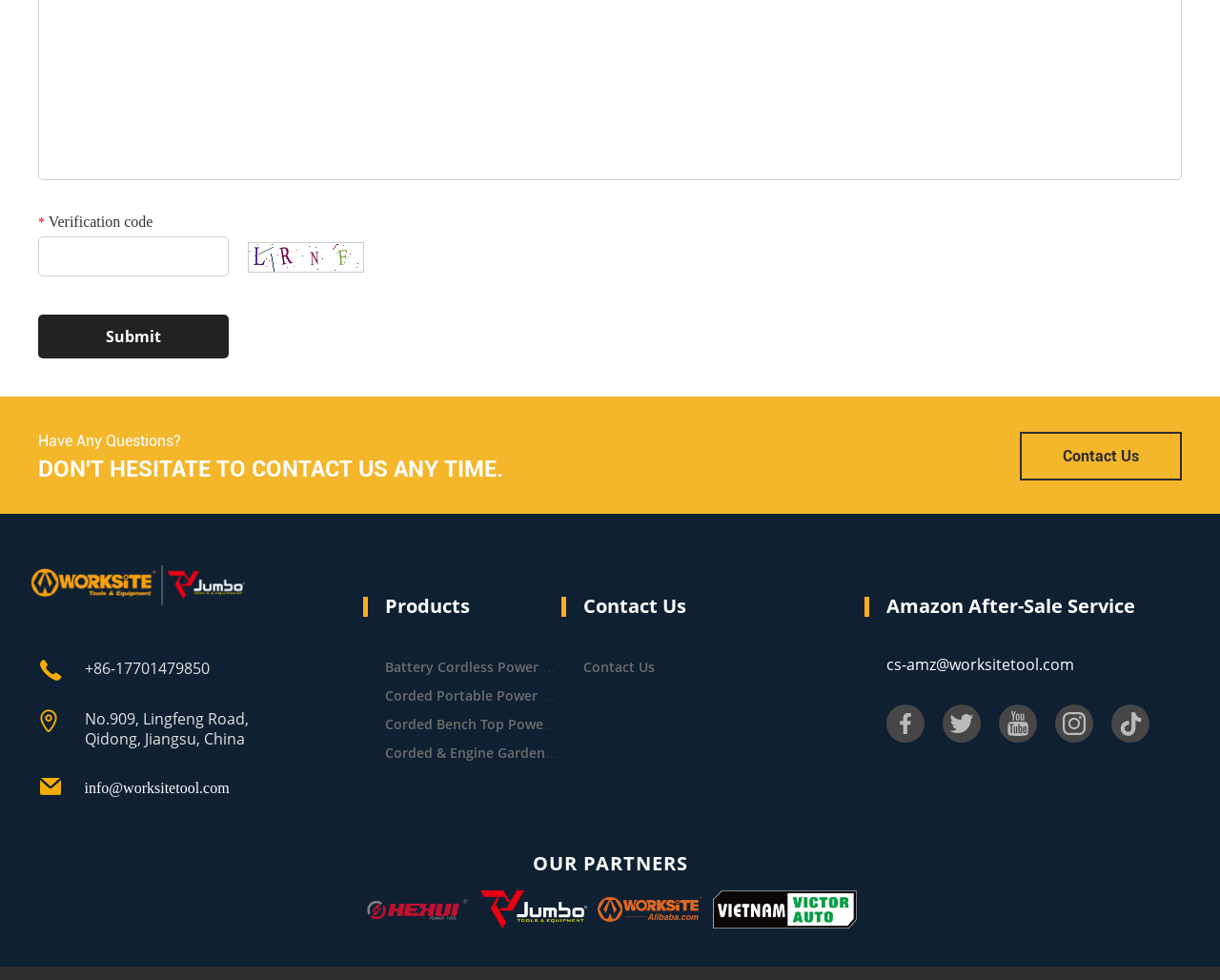Using the provided description: "Battery Cordless Power Tools", find the bounding box coordinates of the corresponding UI element. The output should be four float numbers between 0 and 1, in the format [left, top, right, bottom].

[0.316, 0.672, 0.473, 0.69]